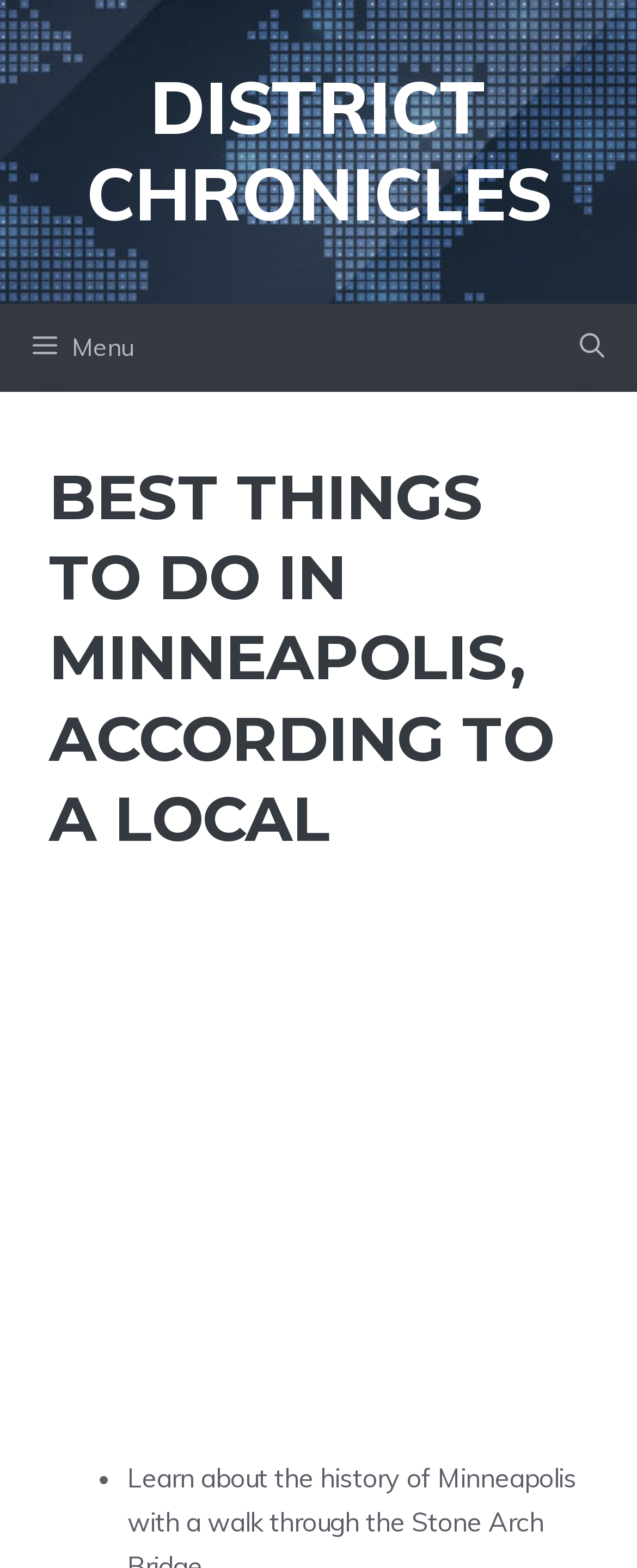Answer the question below with a single word or a brief phrase: 
What is the function of the 'Open search' button?

To open a search interface